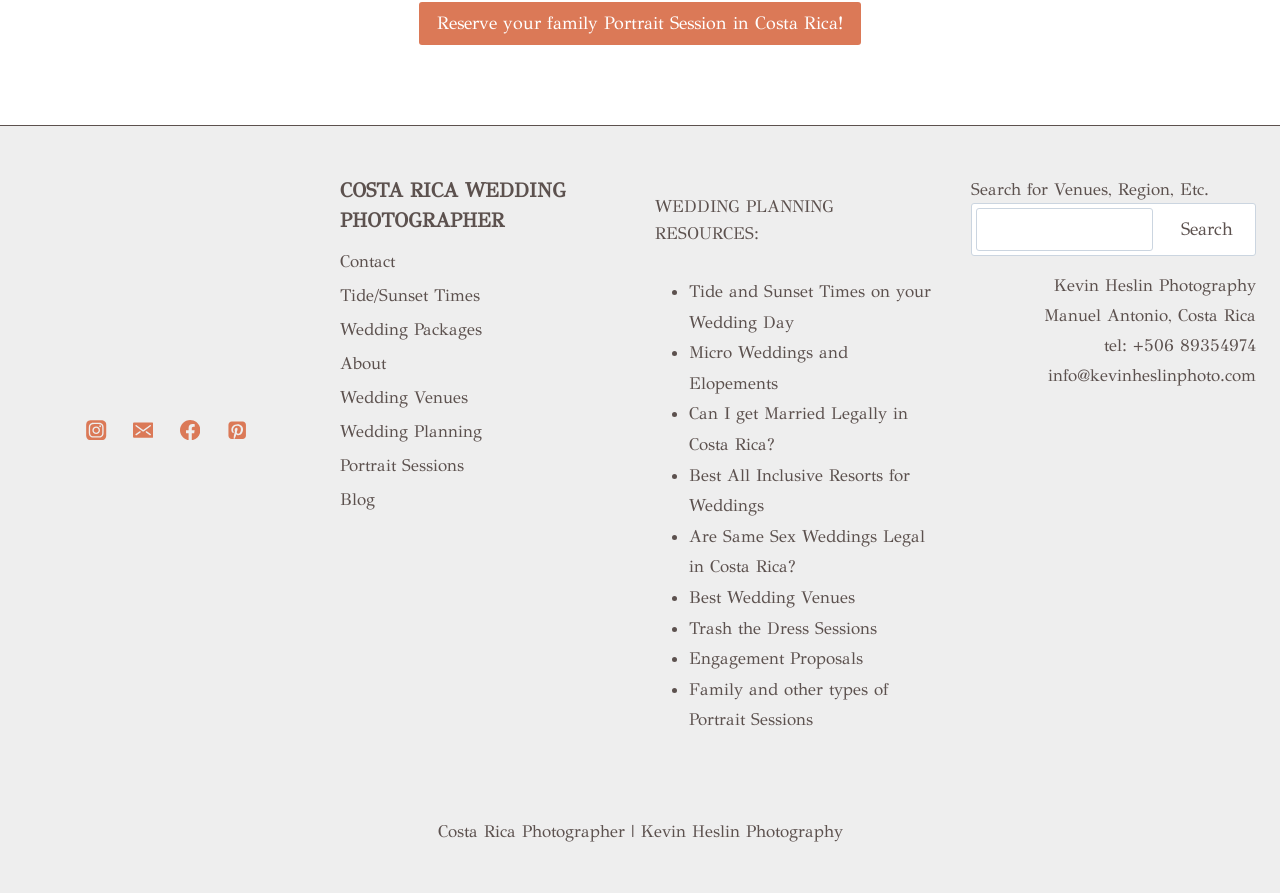Please specify the bounding box coordinates in the format (top-left x, top-left y, bottom-right x, bottom-right y), with all values as floating point numbers between 0 and 1. Identify the bounding box of the UI element described by: Search

[0.909, 0.233, 0.977, 0.281]